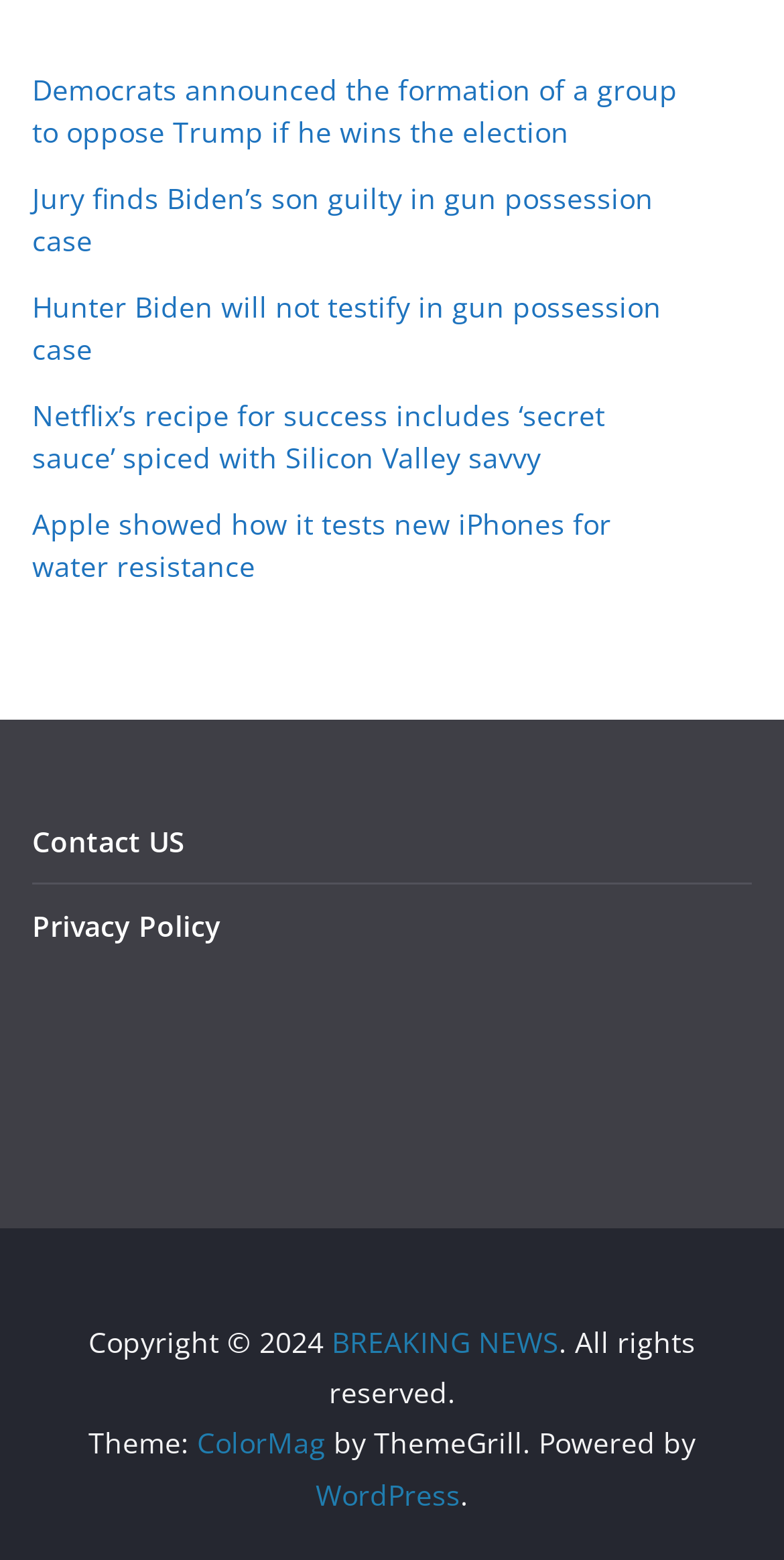Determine the bounding box coordinates of the element's region needed to click to follow the instruction: "Change theme to ColorMag". Provide these coordinates as four float numbers between 0 and 1, formatted as [left, top, right, bottom].

[0.251, 0.913, 0.415, 0.937]